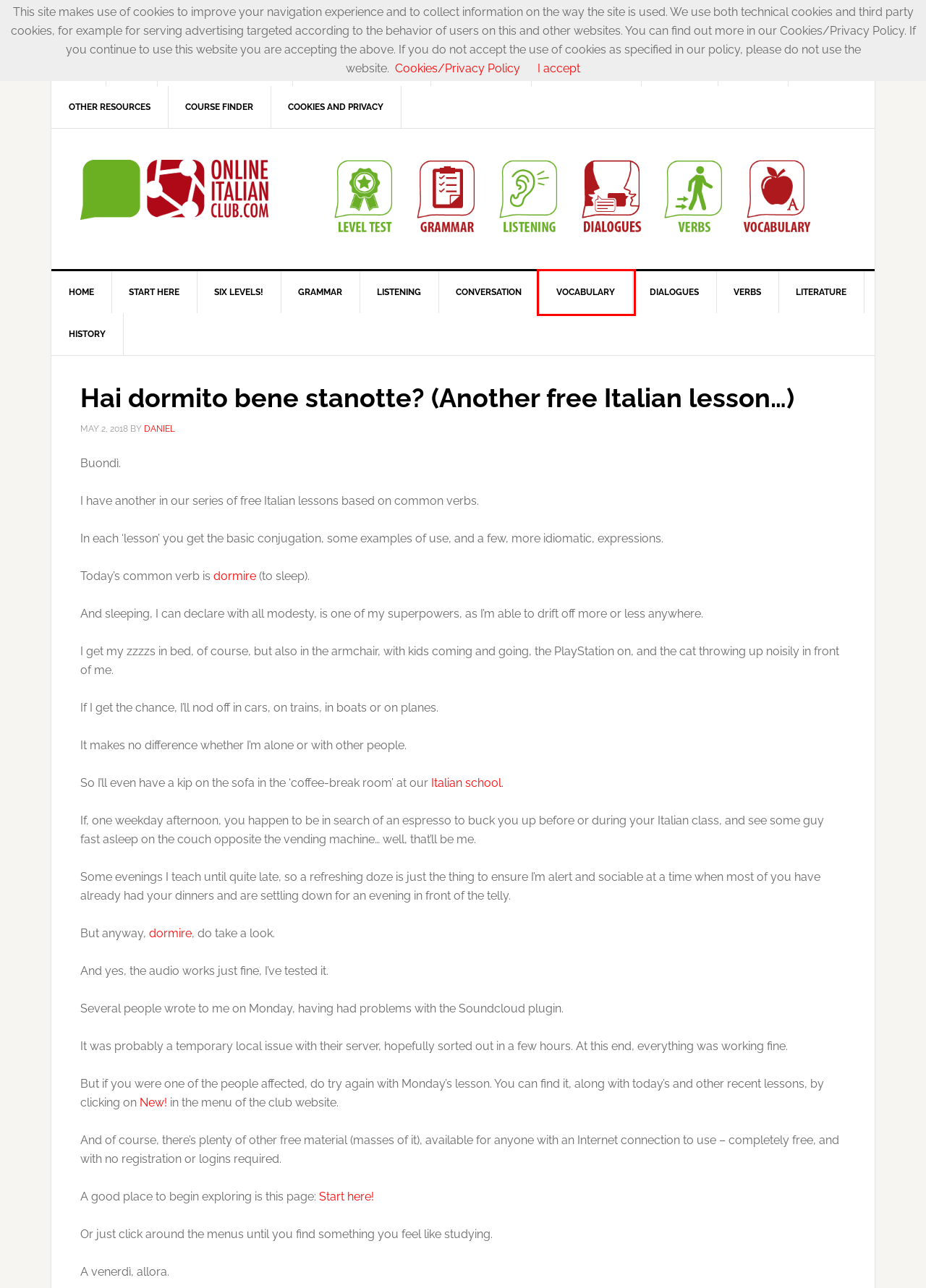Examine the screenshot of a webpage with a red bounding box around a specific UI element. Identify which webpage description best matches the new webpage that appears after clicking the element in the red bounding box. Here are the candidates:
A. Dormire (To Sleep) – Free Italian vocabulary lesson & audio
B. Madrelingua Italian Language School
C. OnlineItalianClub.com Sitemap: Learn Italian Free Online!”
D. Thousands of pages of FREE material for learning Italian!
E. “Best of” OnlineItalianClub.com
F. Articles about learning Italian at OnlineItalianClub.com
G. Other Resources for Learning Italian
H. Italian vocabulary lists and exercises

H